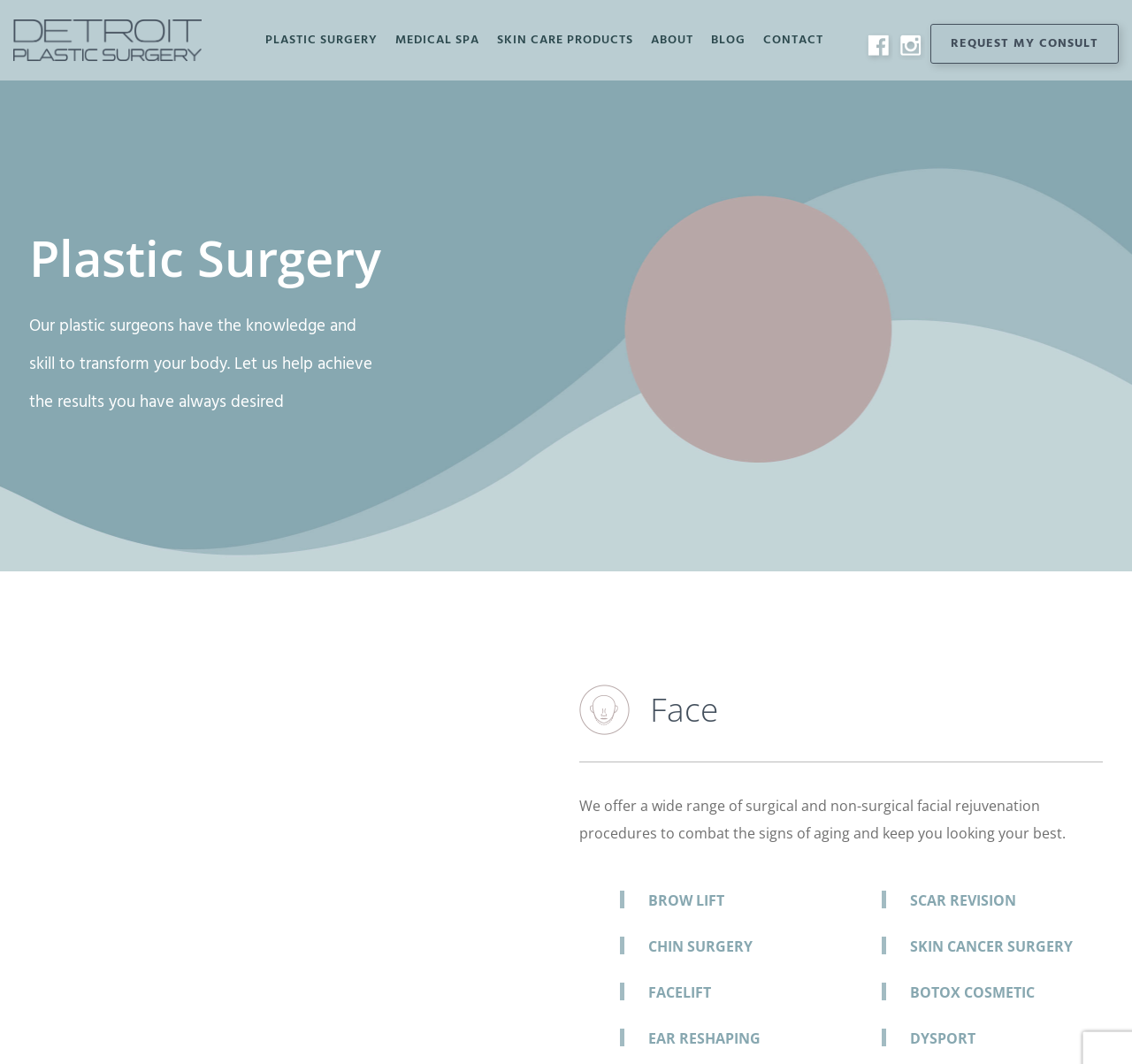Bounding box coordinates are specified in the format (top-left x, top-left y, bottom-right x, bottom-right y). All values are floating point numbers bounded between 0 and 1. Please provide the bounding box coordinate of the region this sentence describes: About

[0.567, 0.0, 0.62, 0.076]